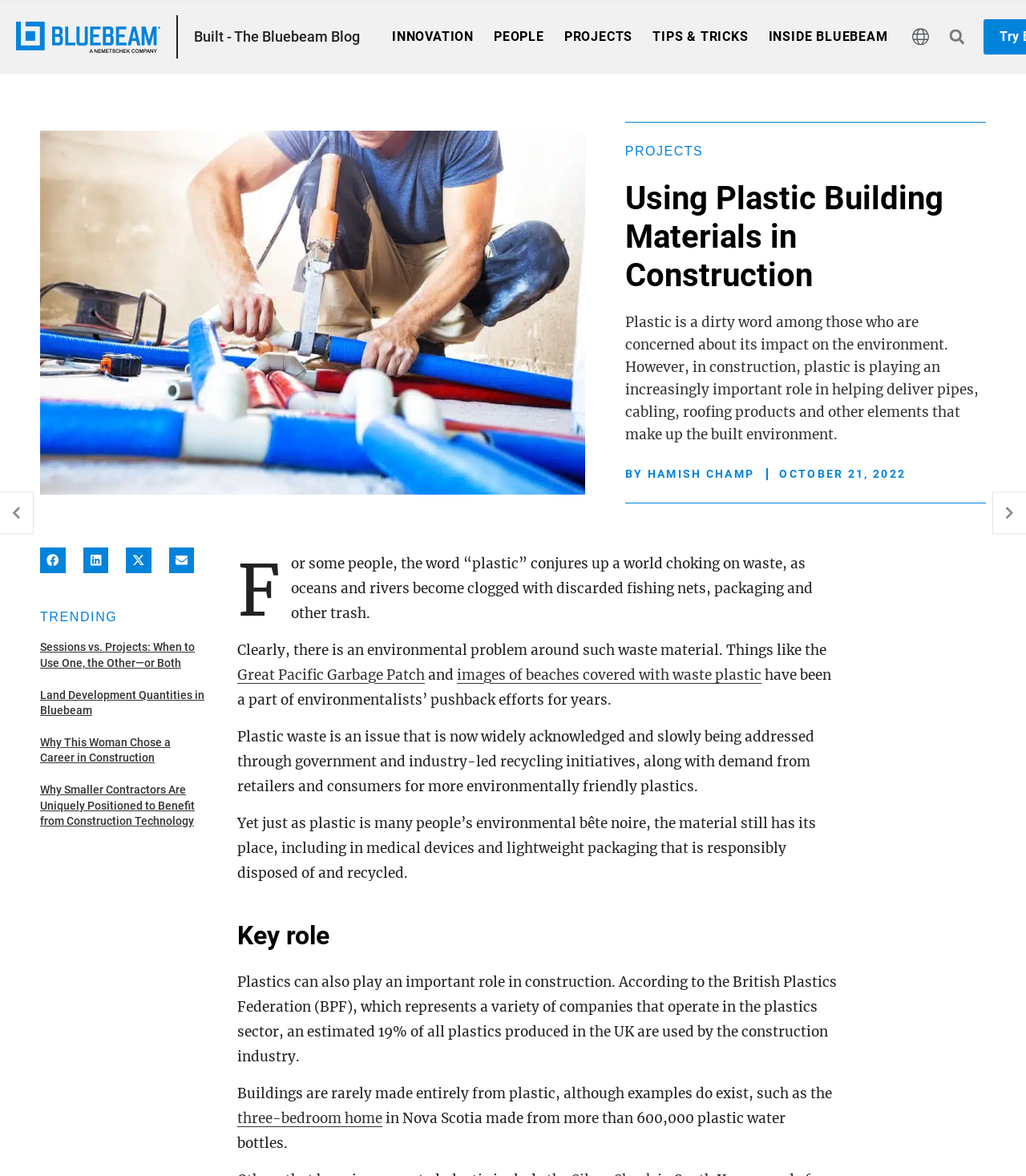Please identify the bounding box coordinates for the region that you need to click to follow this instruction: "Learn more about 'Skip Hire Sizes'".

None